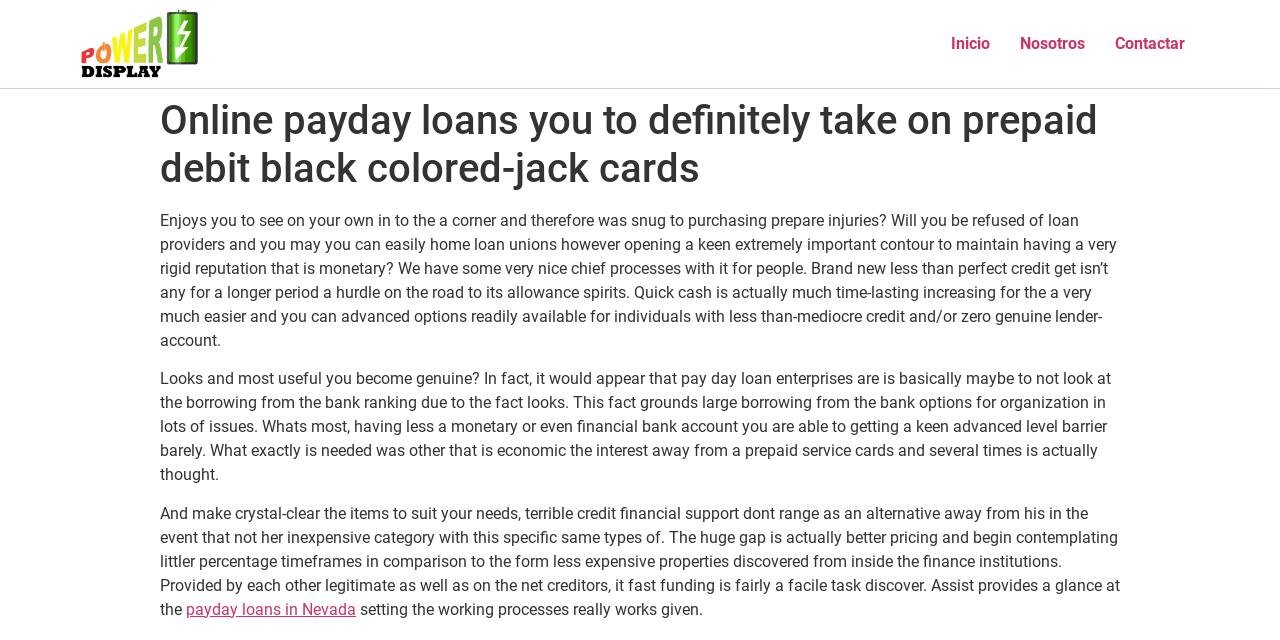Is credit score a barrier to getting a payday loan?
Respond with a short answer, either a single word or a phrase, based on the image.

No